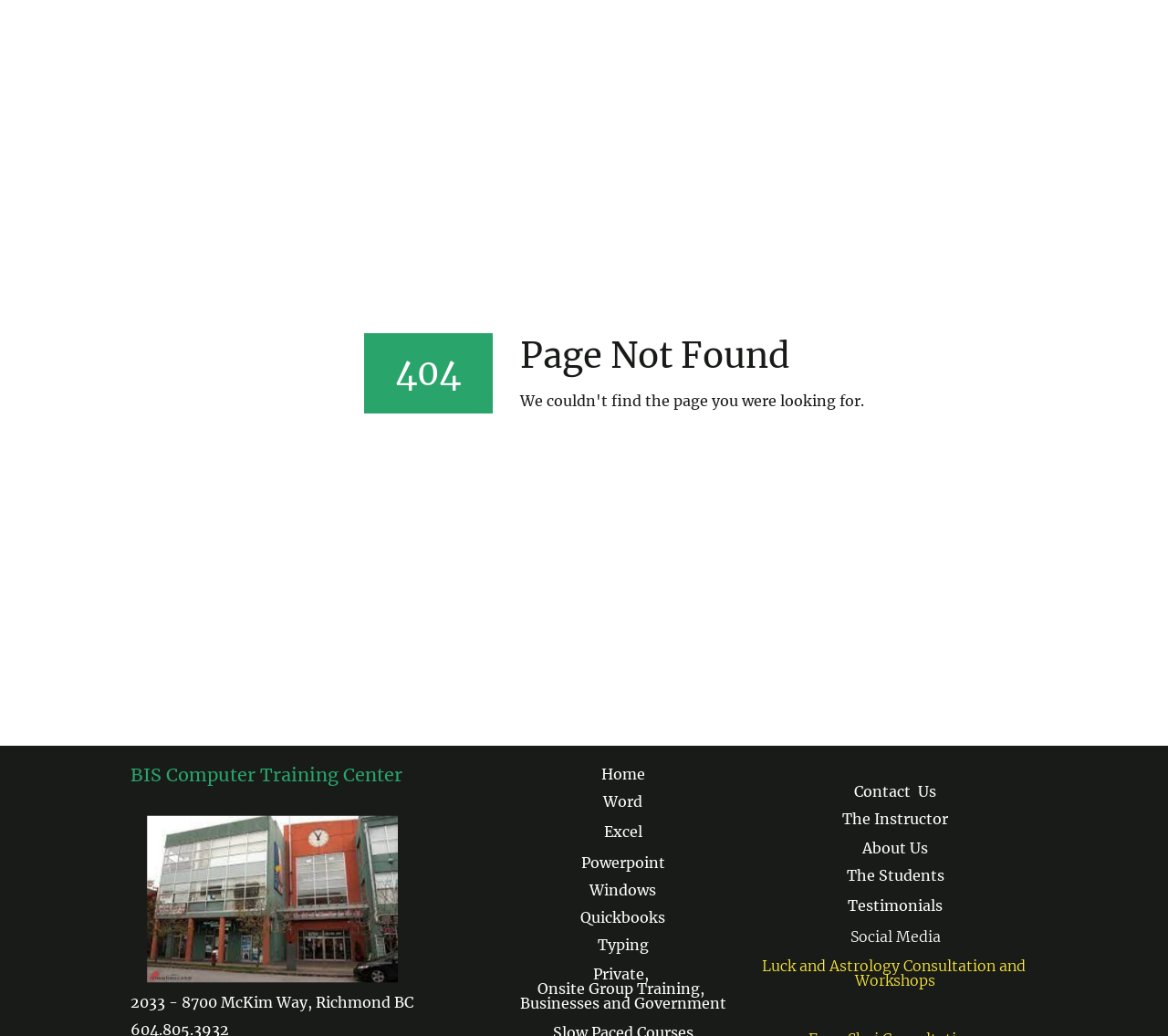What is the address of the training center?
Provide a detailed answer to the question using information from the image.

I found the answer by looking at the StaticText element with the text '2033 - 8700 McKim Way, Richmond BC' located at [0.112, 0.959, 0.354, 0.976]. This element is a child of the main element and is likely to be a contact information section.